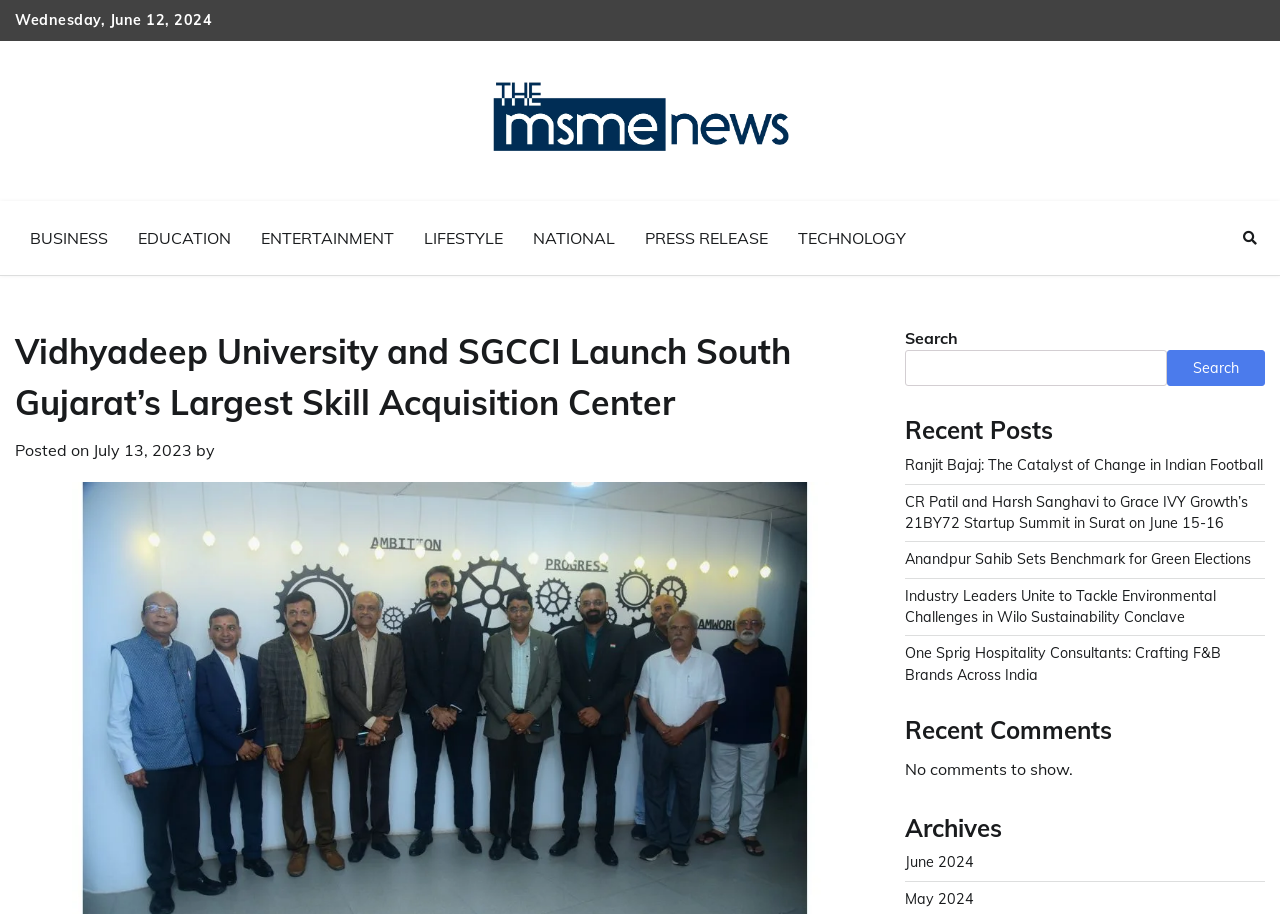Provide the bounding box coordinates of the UI element that matches the description: "May 2024".

[0.707, 0.973, 0.761, 0.993]